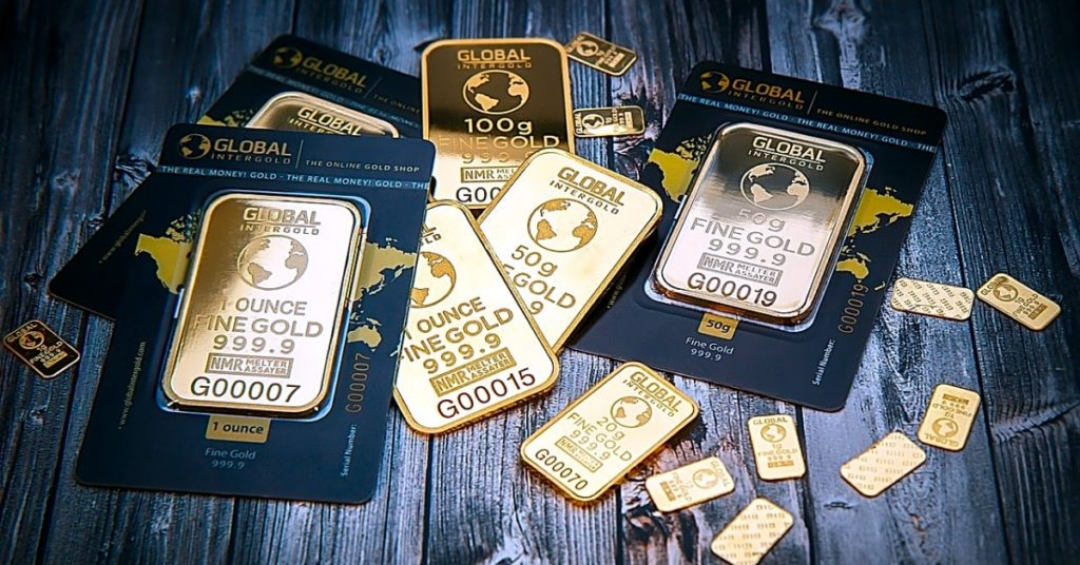What percentage of a portfolio is gold recommended for?
Refer to the image and respond with a one-word or short-phrase answer.

5-10%